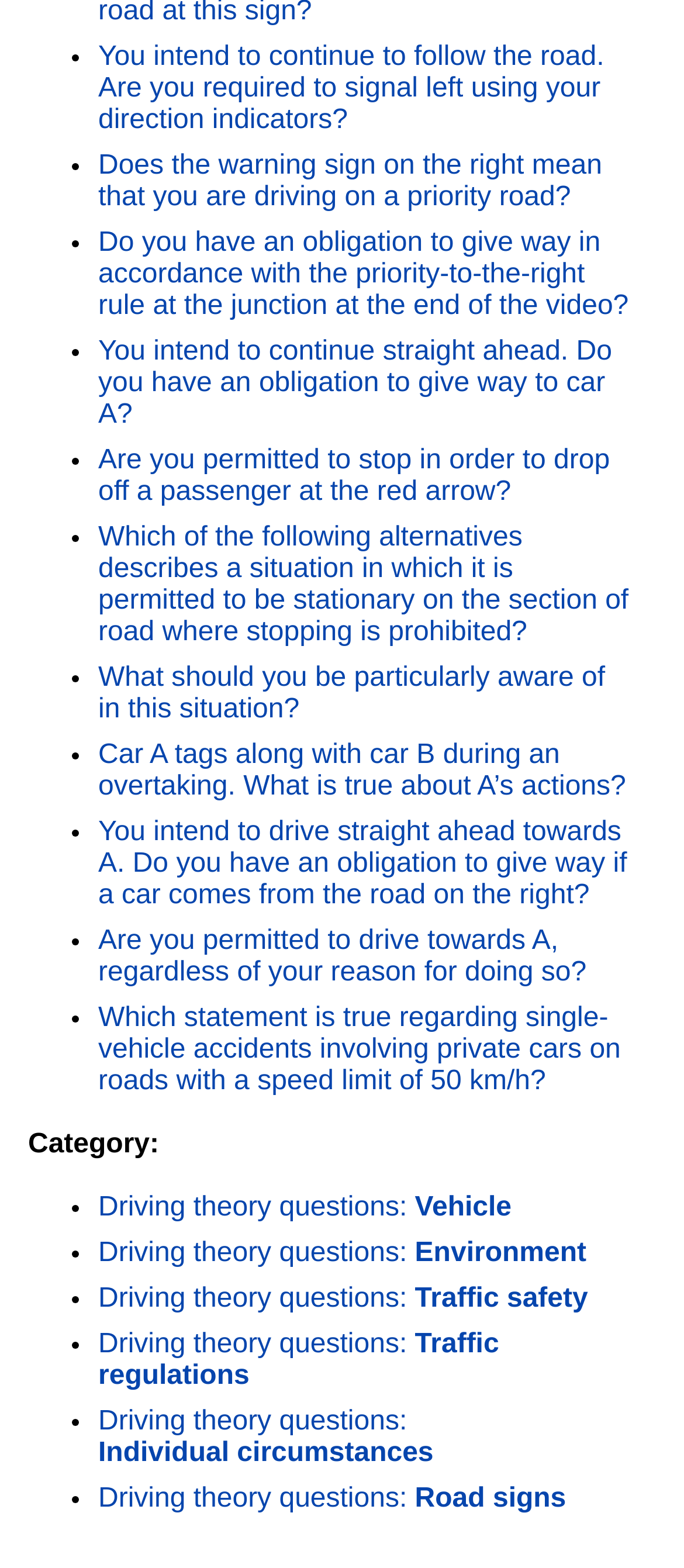Using the details from the image, please elaborate on the following question: What is the topic of the question 'Which statement is true regarding single-vehicle accidents involving private cars on roads with a speed limit of 50 km/h?'

I found the question 'Which statement is true regarding single-vehicle accidents involving private cars on roads with a speed limit of 50 km/h?' and noticed that it is listed under the category 'Traffic safety'.